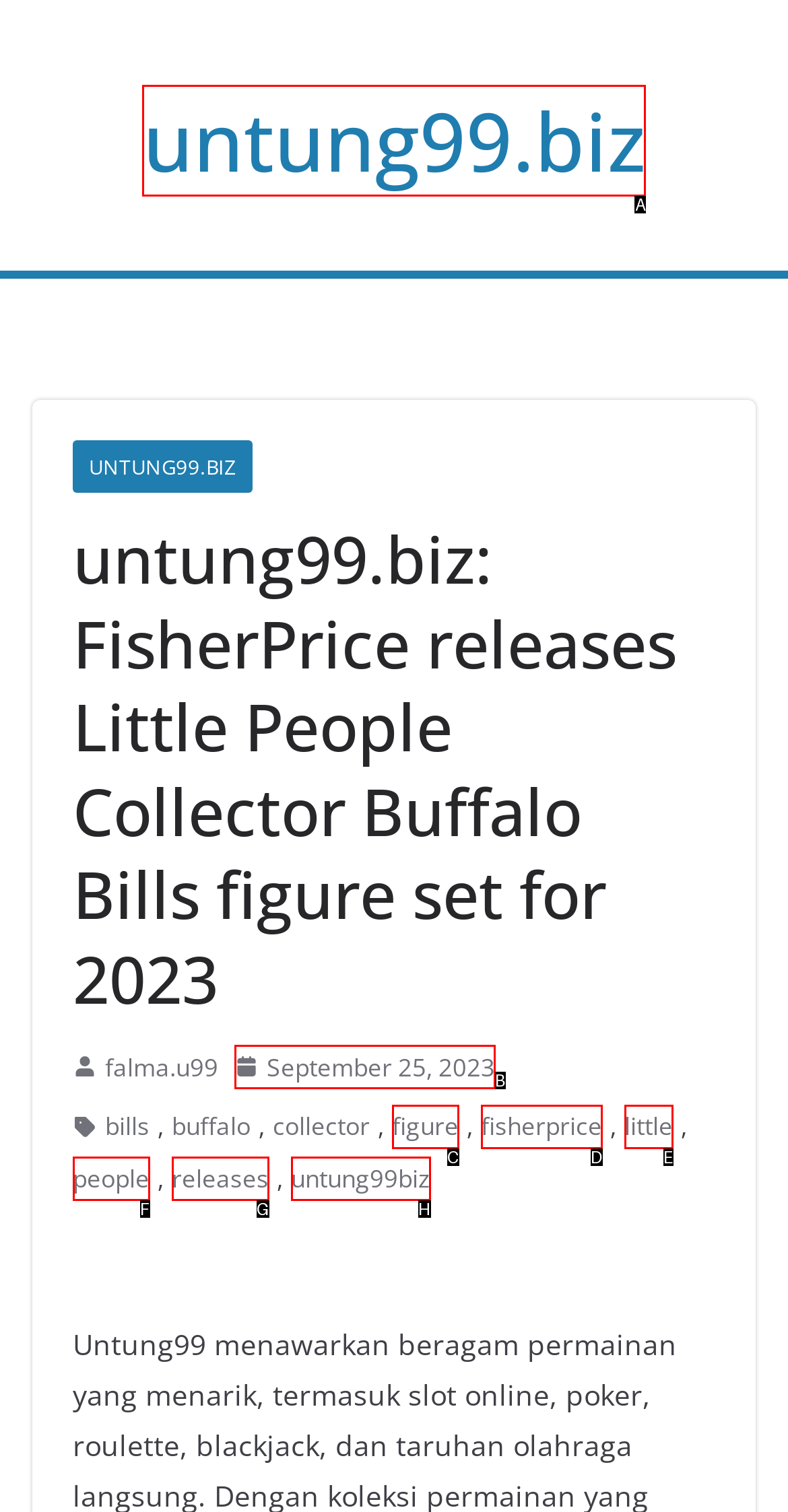Select the option that corresponds to the description: September 25, 2023Agustus 15, 2023
Respond with the letter of the matching choice from the options provided.

B